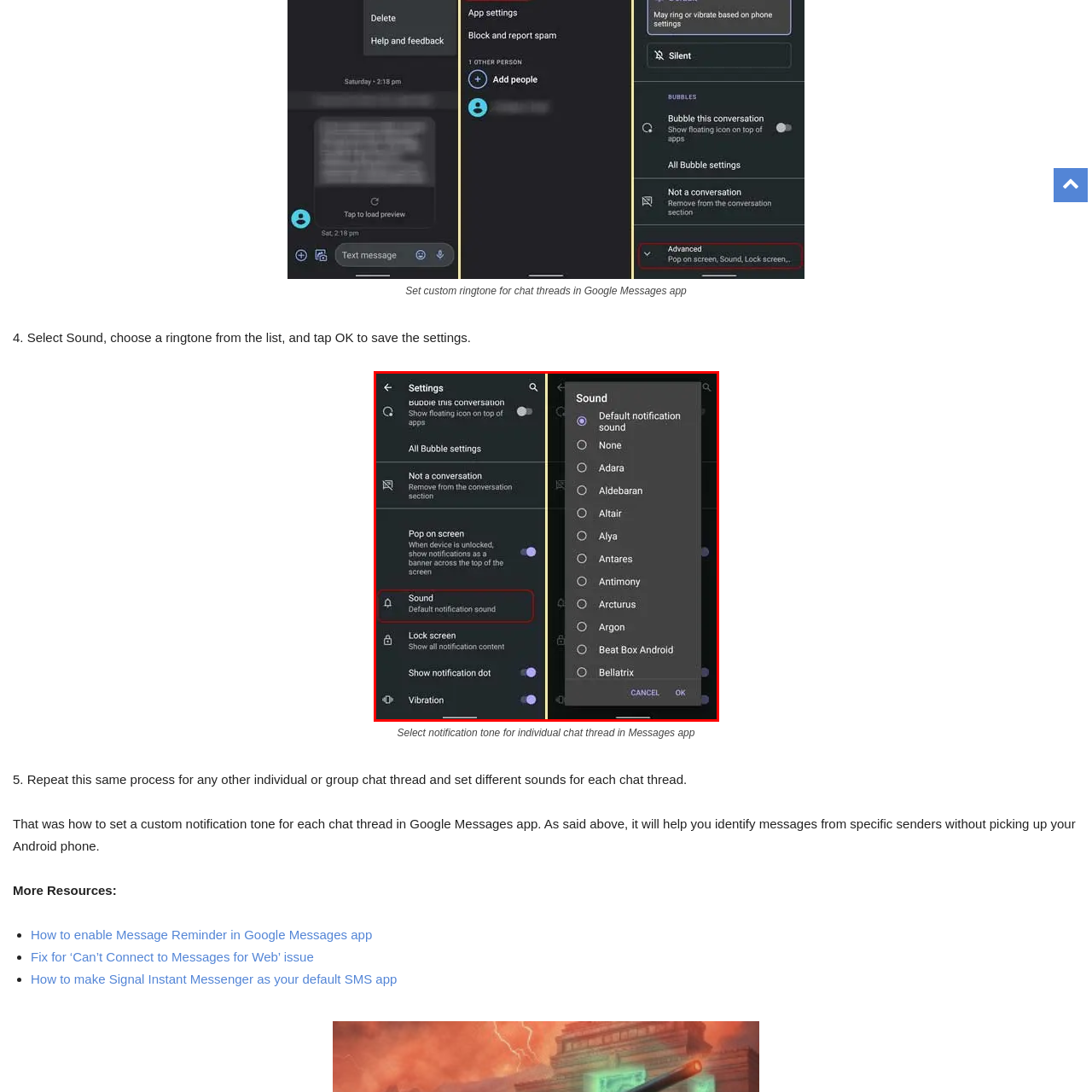Describe in detail what is depicted in the image enclosed by the red lines.

The image displays a screenshot of the settings page for adjusting notification sounds within the Google Messages app on an Android device. On the left side, the settings menu shows a list of options, including "Sound," highlighted in red, with the current default notification sound displayed below it. On the right, a pop-up menu lists various notification tones available for selection, which users can choose from to customize their message alerts. This feature allows users to personalize their notification sounds, making it easier to identify incoming messages from specific threads or senders.